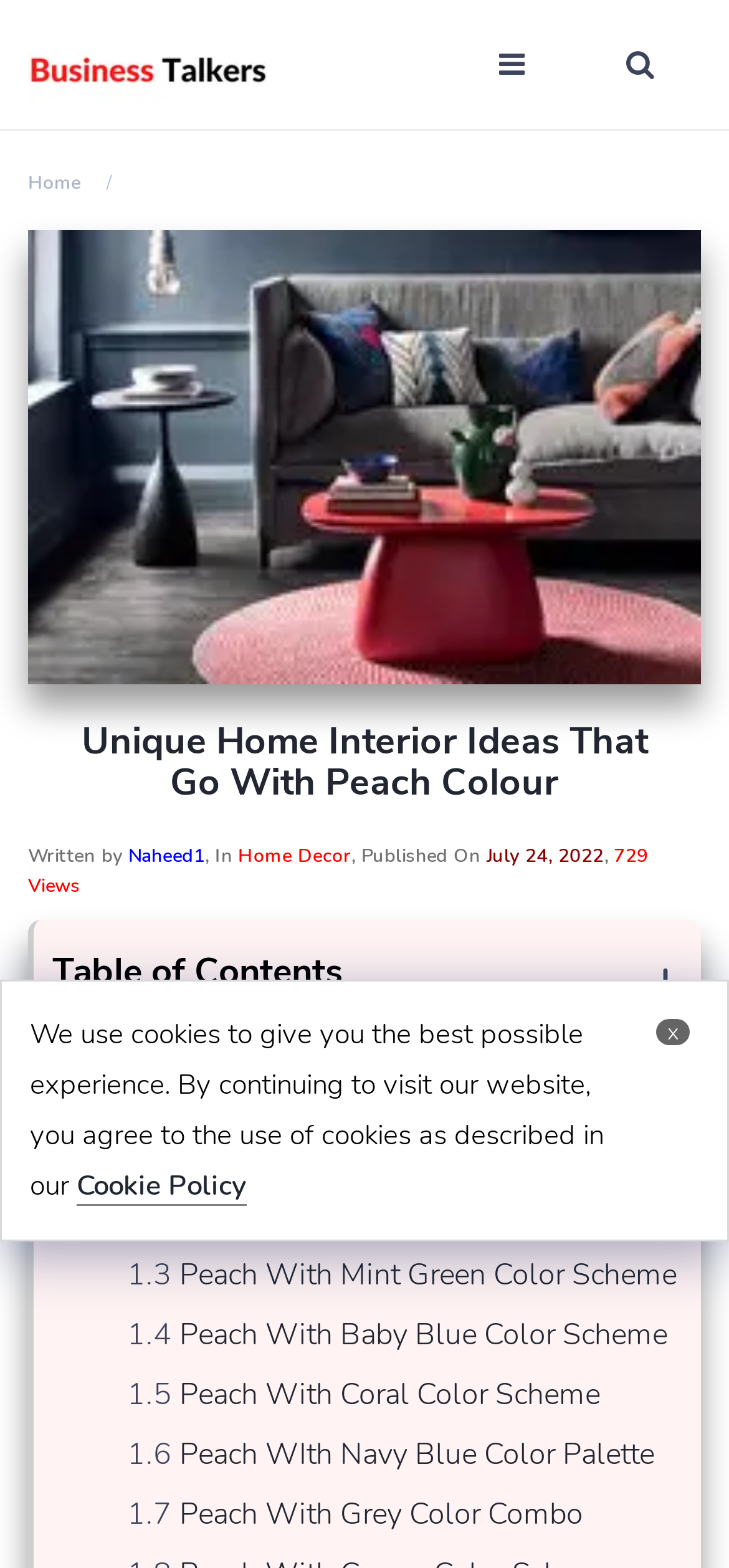Respond to the following question using a concise word or phrase: 
What is the publication date of this article?

July 24, 2022